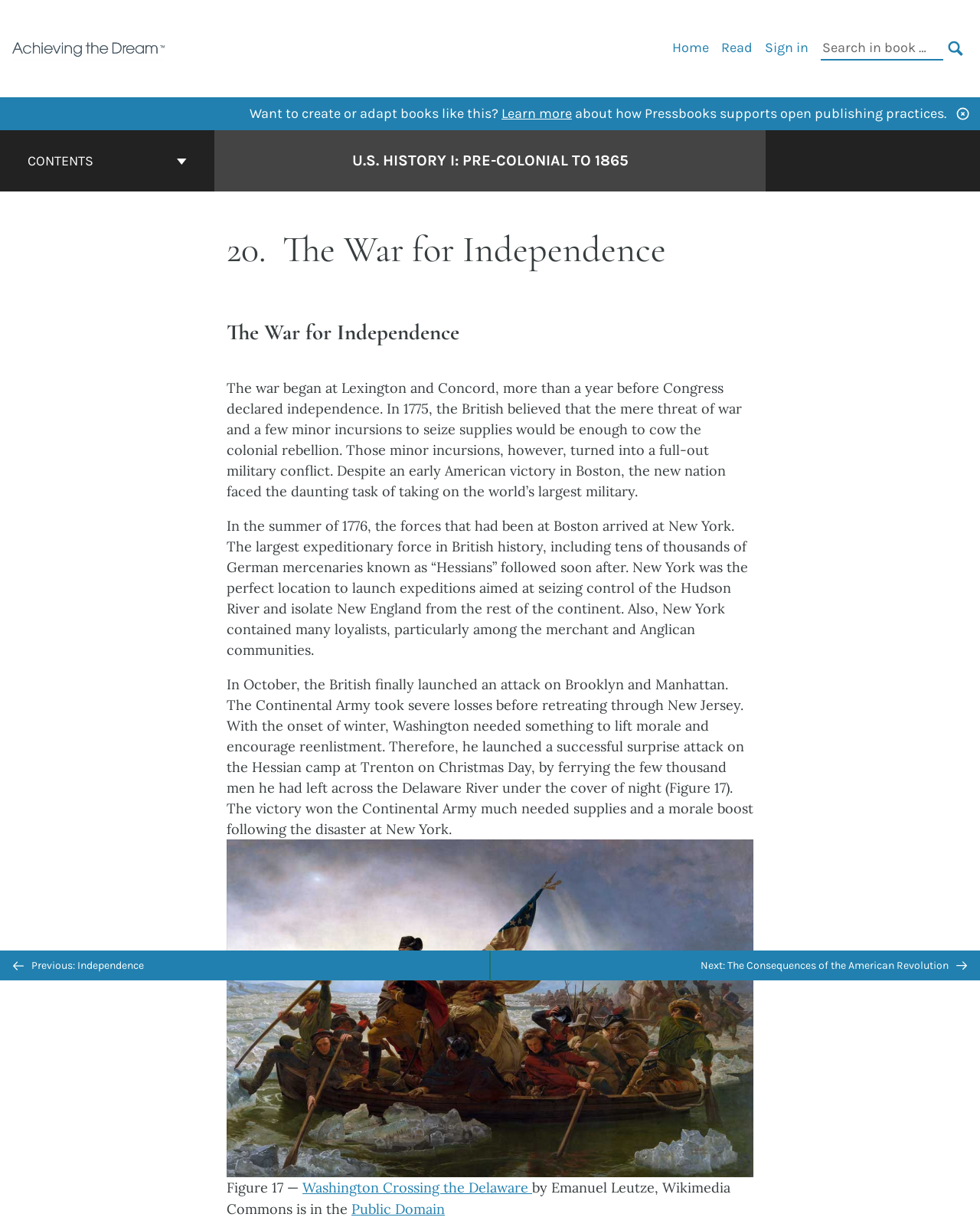Locate the bounding box coordinates of the element to click to perform the following action: 'Go to the cover page of U.S. History I: Pre-Colonial to 1865'. The coordinates should be given as four float values between 0 and 1, in the form of [left, top, right, bottom].

[0.359, 0.122, 0.641, 0.14]